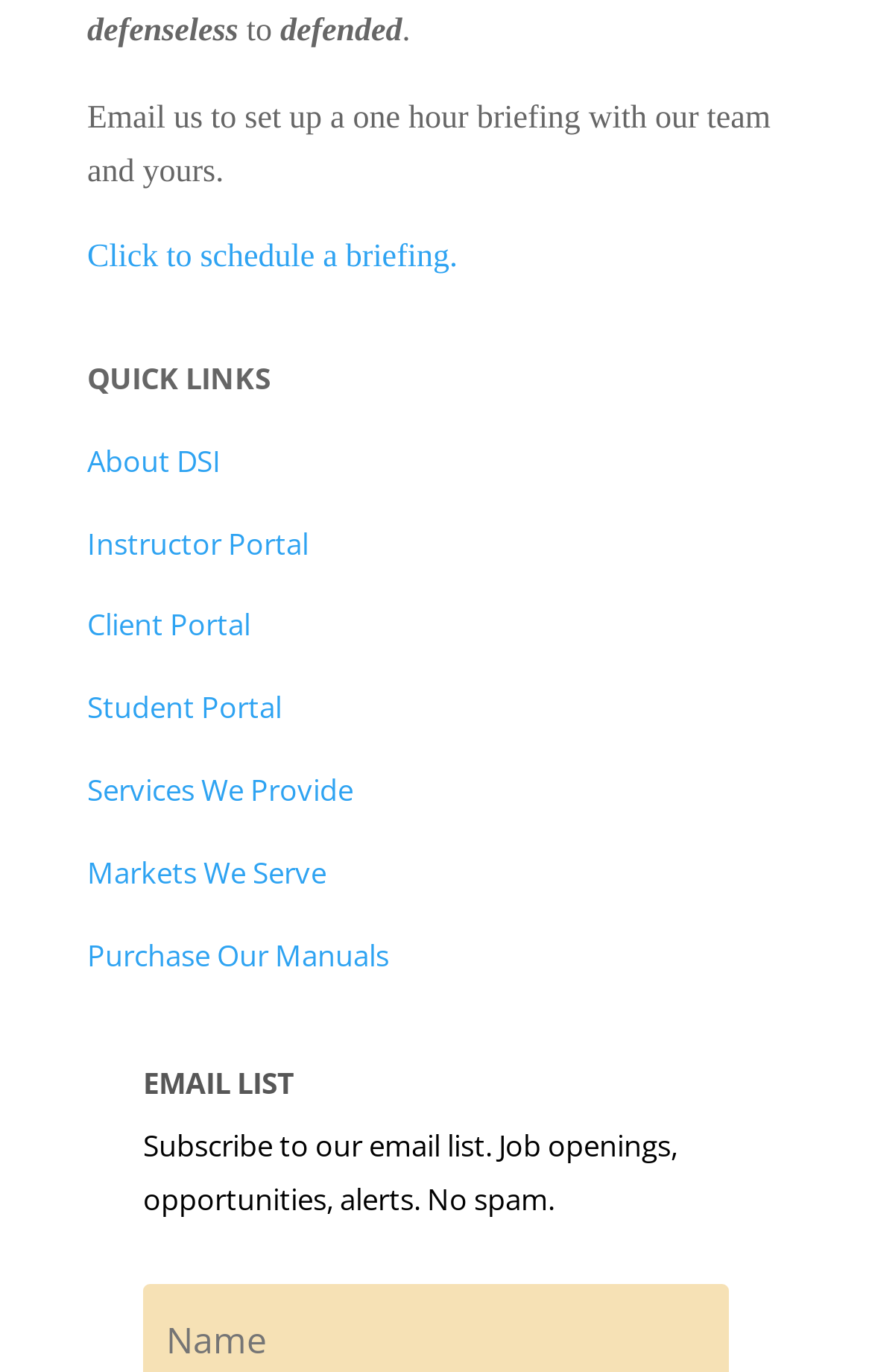What are the types of portals available?
Please provide a detailed and comprehensive answer to the question.

The links 'Instructor Portal', 'Client Portal', and 'Student Portal' suggest that there are three types of portals available, namely Instructor, Client, and Student portals.